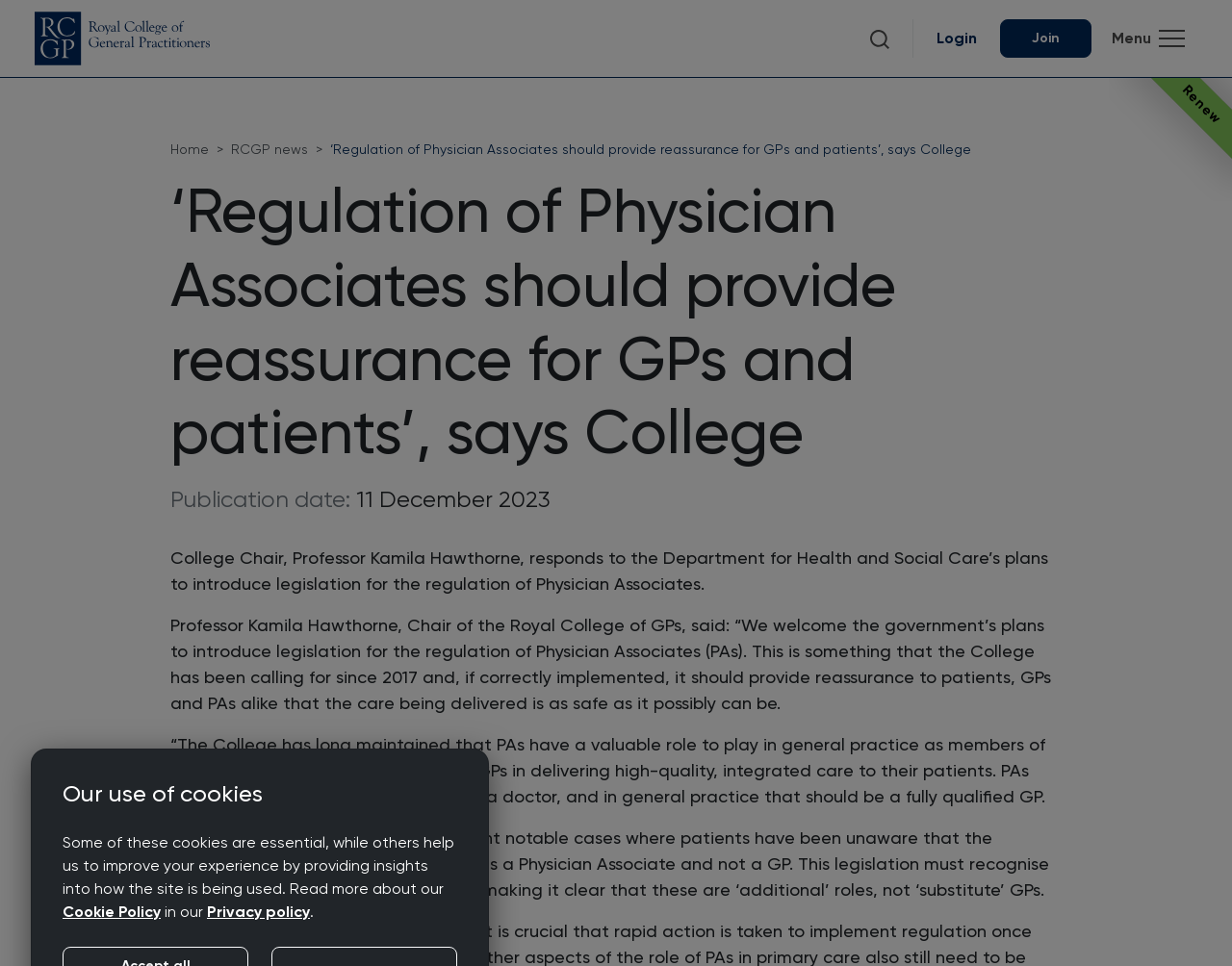Determine the bounding box coordinates of the region that needs to be clicked to achieve the task: "Go to the Home page".

[0.138, 0.146, 0.17, 0.162]